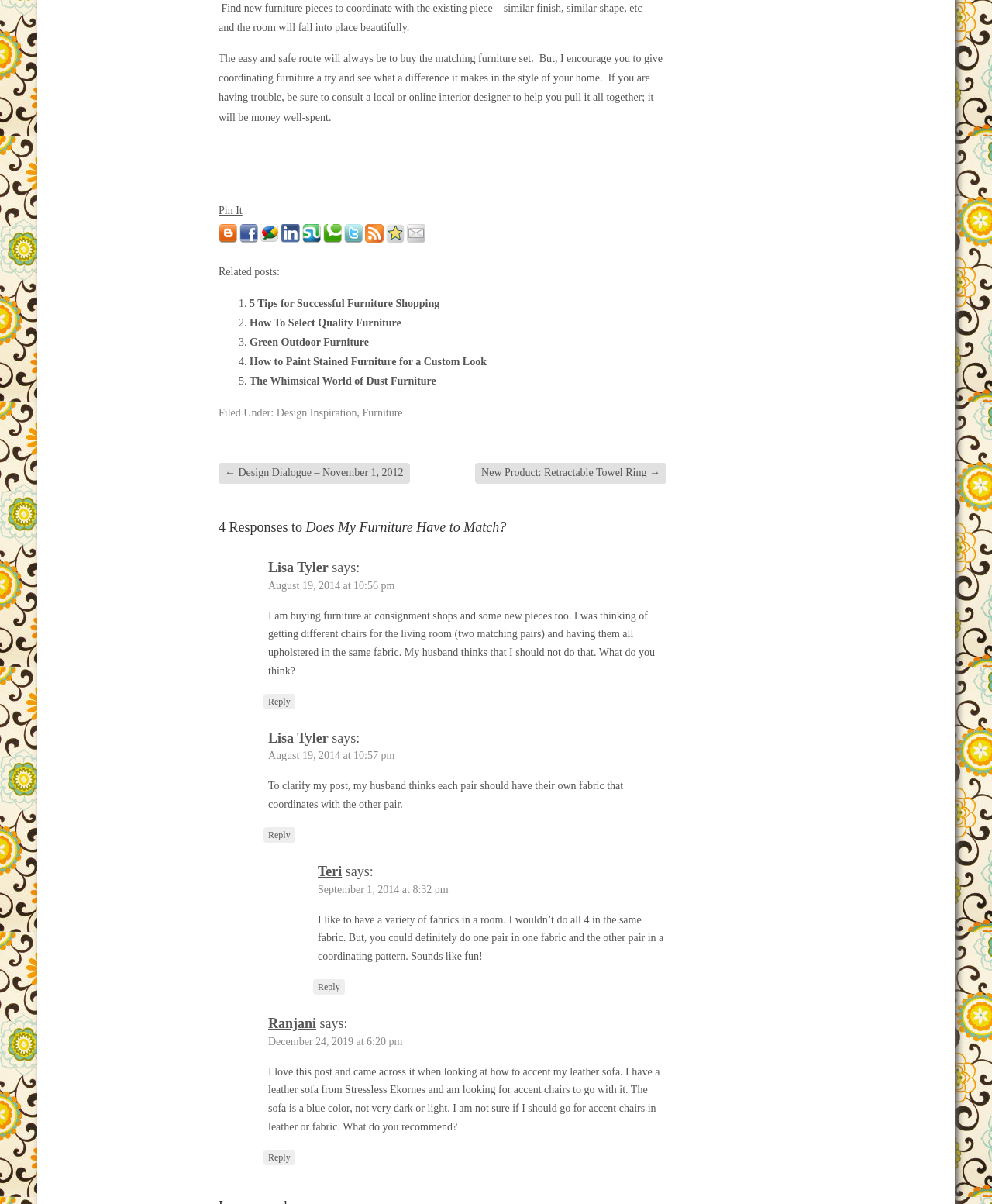Please answer the following question as detailed as possible based on the image: 
What is the topic of the blog post?

The topic of the blog post is furniture, specifically whether it's necessary for furniture to match, and how to coordinate different pieces.